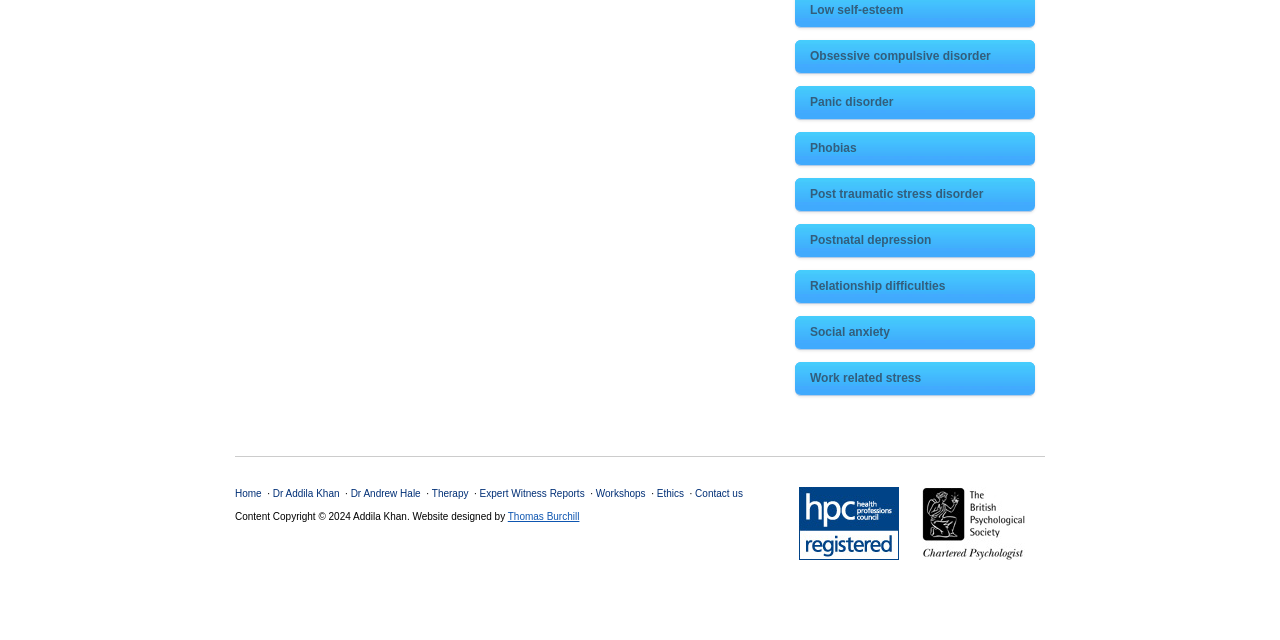Please specify the bounding box coordinates in the format (top-left x, top-left y, bottom-right x, bottom-right y), with values ranging from 0 to 1. Identify the bounding box for the UI component described as follows: Contact us

[0.543, 0.762, 0.58, 0.779]